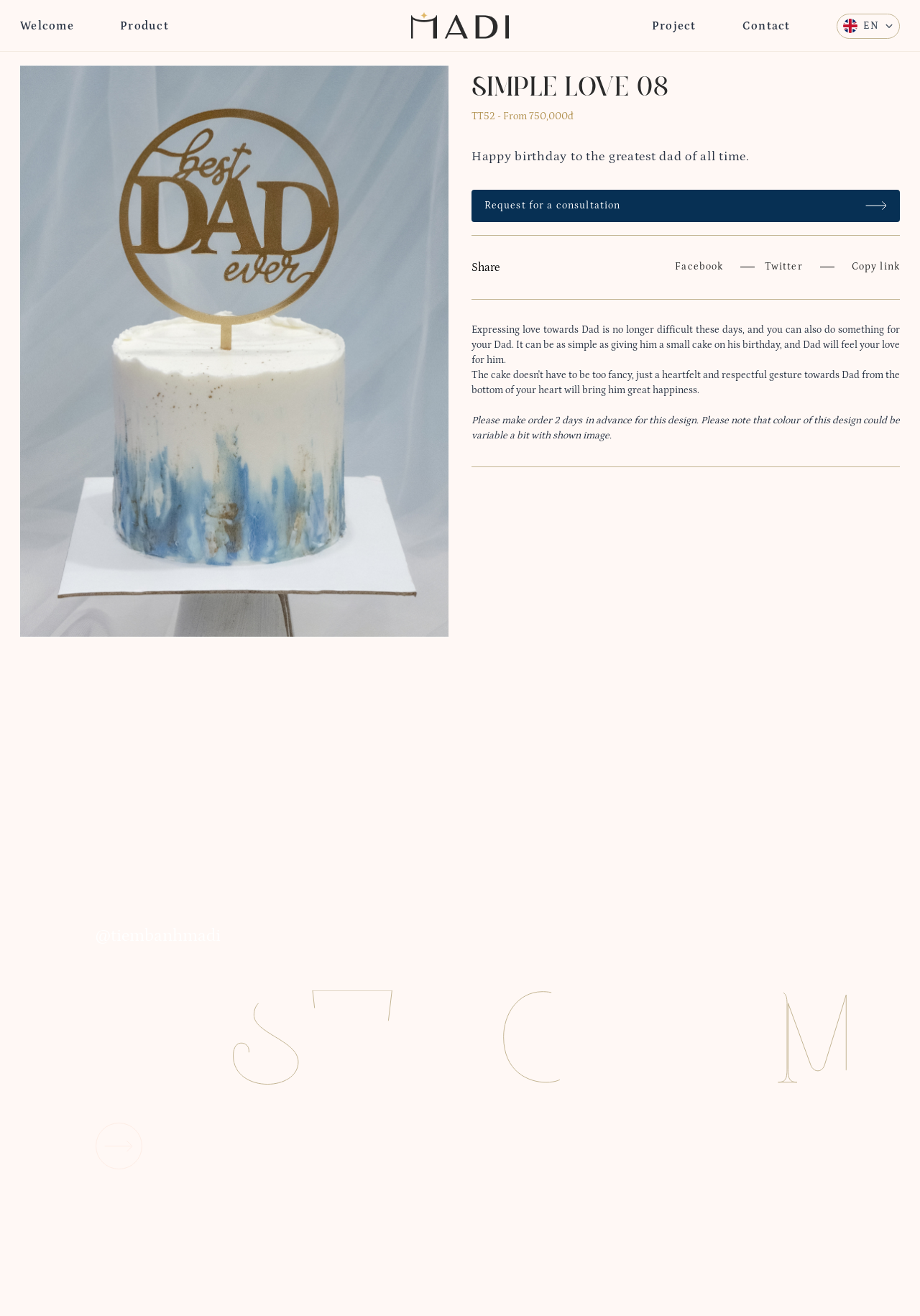Please identify the coordinates of the bounding box for the clickable region that will accomplish this instruction: "Report Bullying".

None